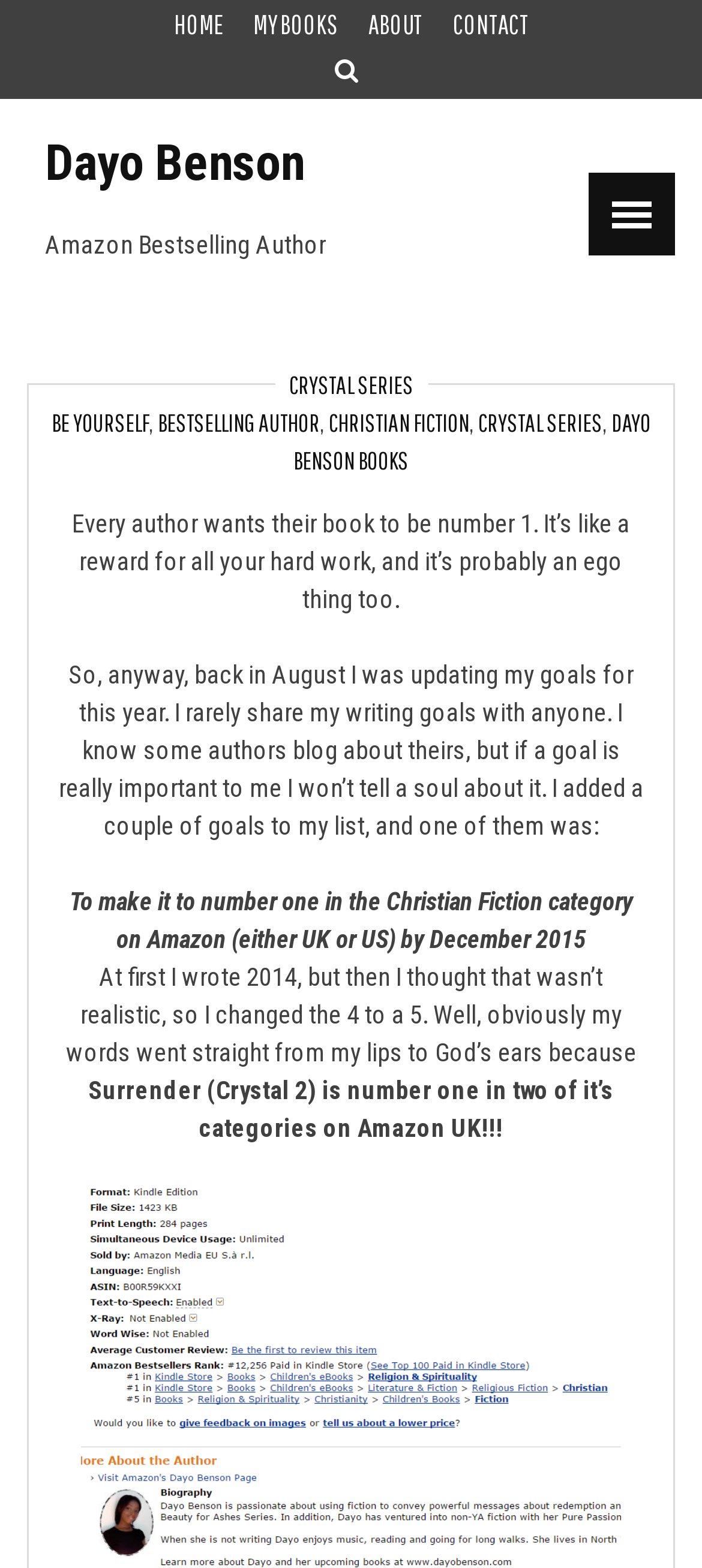How many book categories are listed?
From the details in the image, answer the question comprehensively.

The number of book categories is determined by counting the link elements that are direct children of the element with bounding box coordinates [0.838, 0.11, 0.962, 0.163]. There are five such link elements: 'CRYSTAL SERIES', 'BE YOURSELF', 'BESTSELLING AUTHOR', 'CHRISTIAN FICTION', and 'DAYO BENSON BOOKS'.